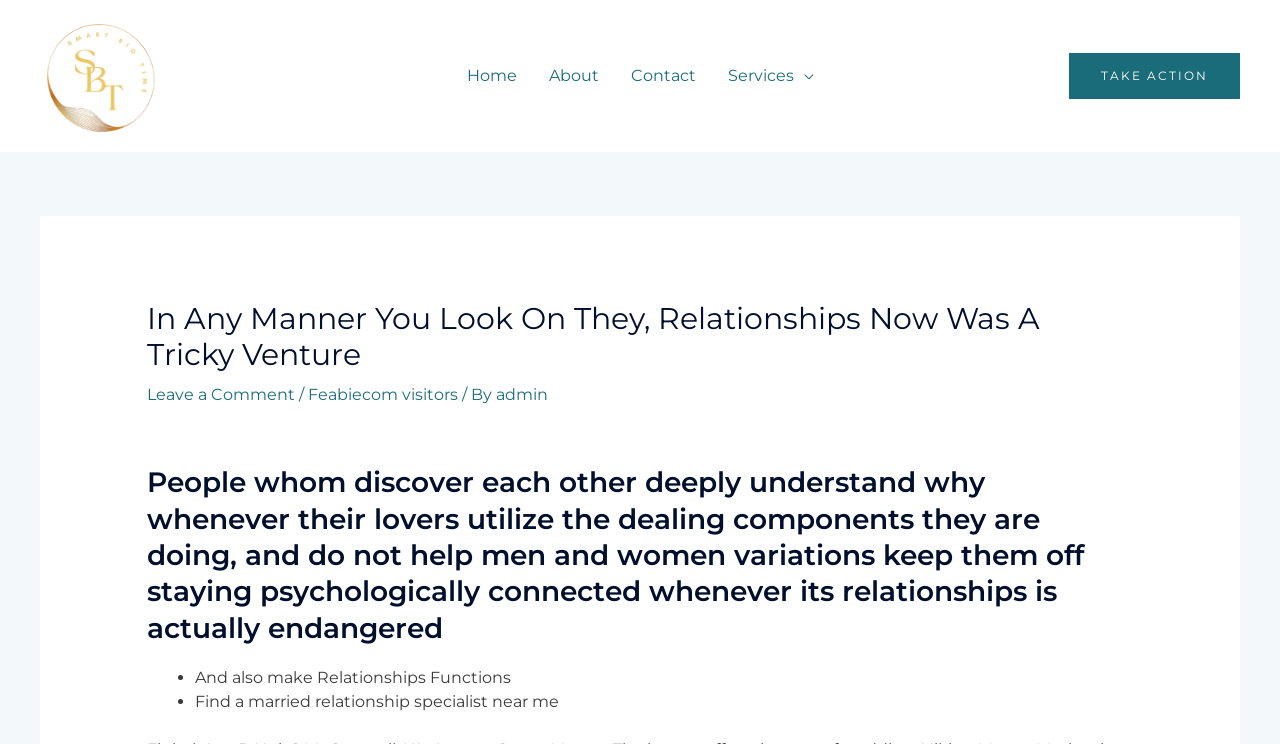What is the author of the article?
Give a detailed explanation using the information visible in the image.

In the article's metadata, I found a link element with the text 'admin', which is likely the author or the publisher of the article.